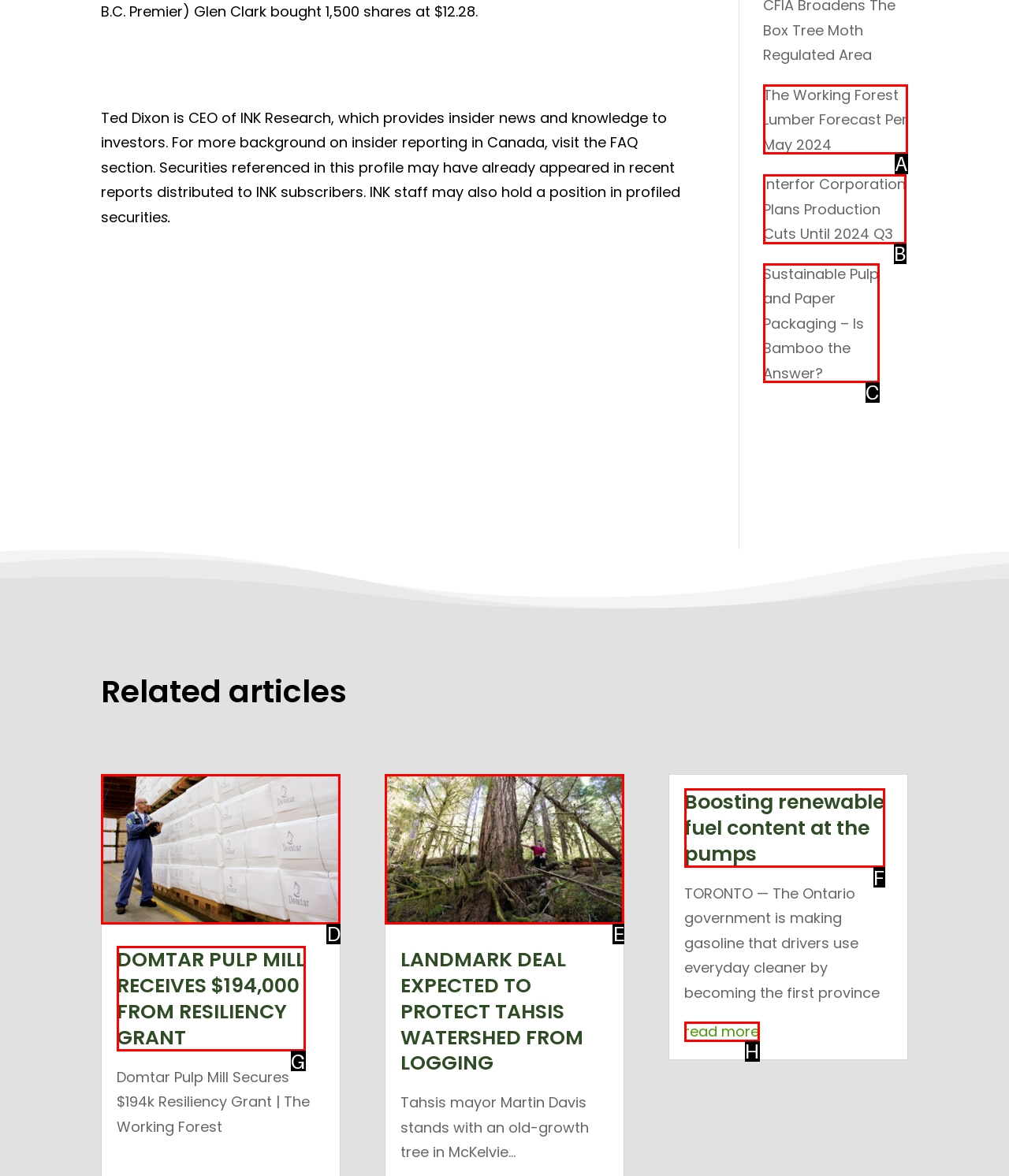Identify the UI element described as: read more
Answer with the option's letter directly.

H